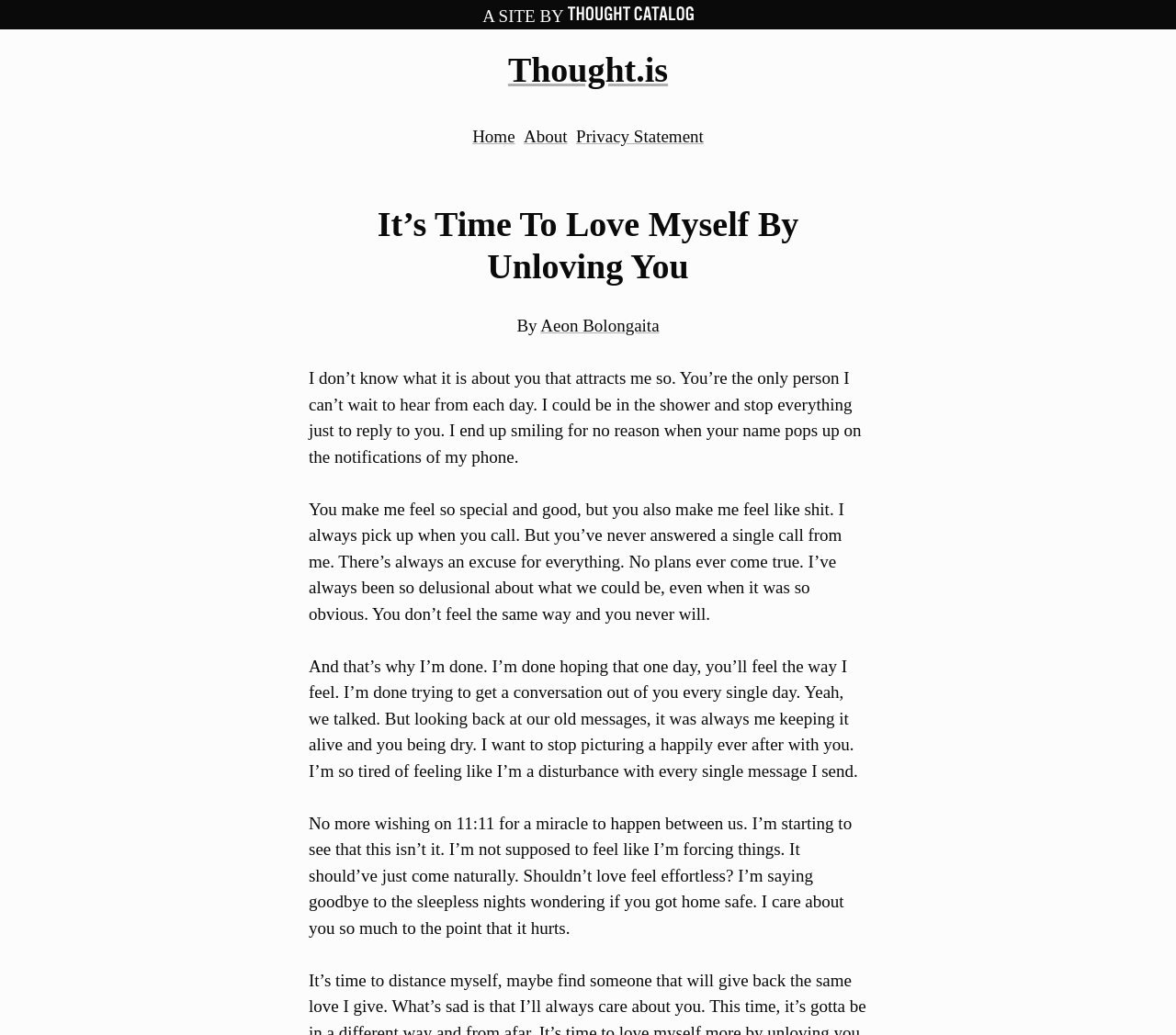Give a one-word or phrase response to the following question: What is the author's feeling towards the person they are writing about?

Mixed